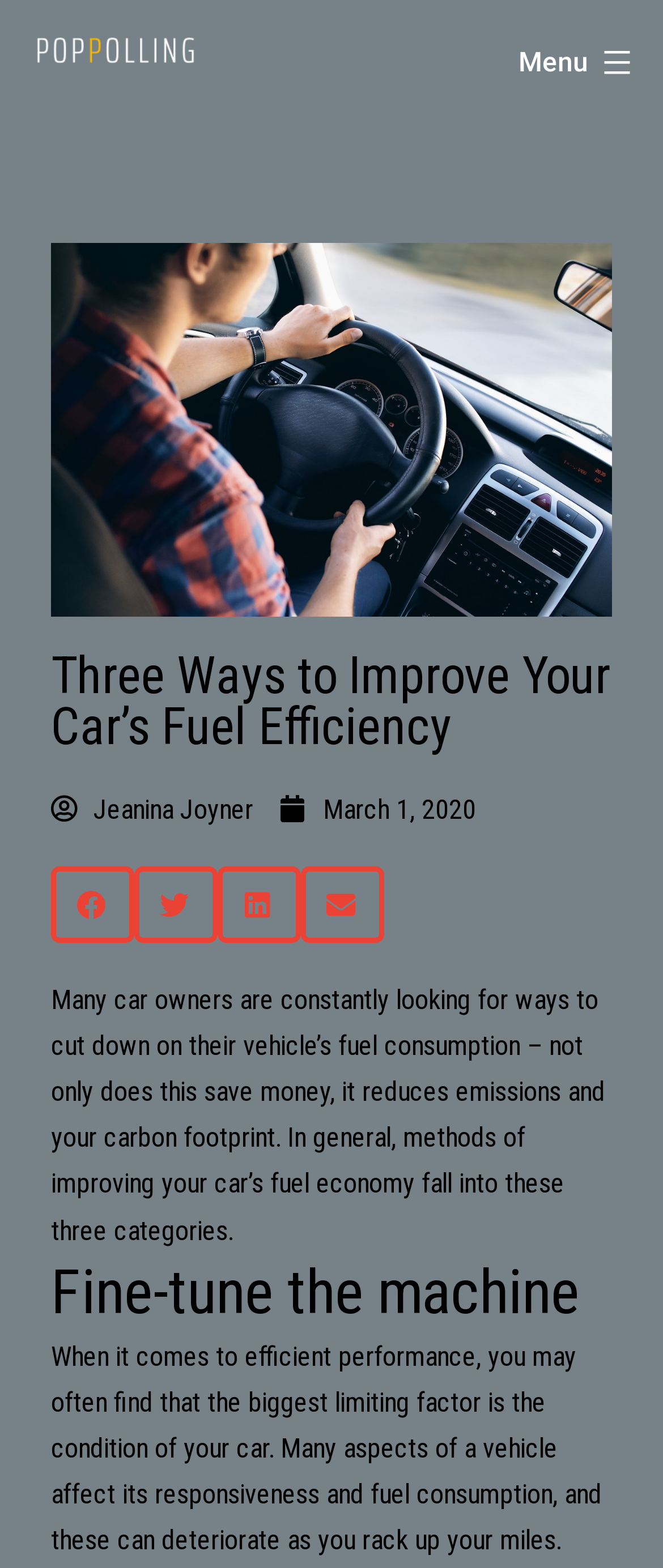Please locate the bounding box coordinates of the element that should be clicked to achieve the given instruction: "Click the poppolling.com logo".

[0.051, 0.021, 0.297, 0.041]